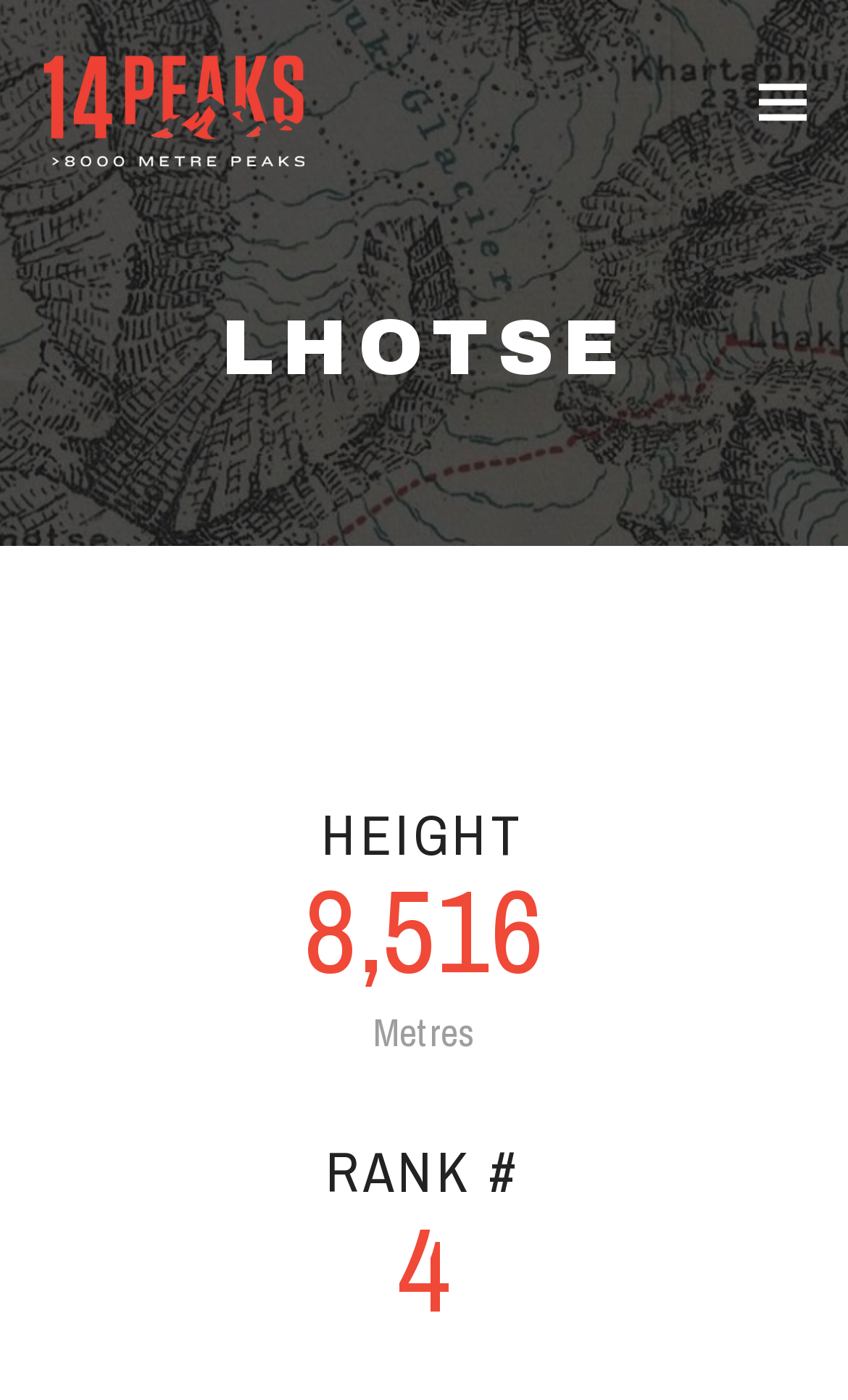What is the website's name?
Analyze the screenshot and provide a detailed answer to the question.

The website's name can be found in the link element '14 Peaks' which is a child of the LayoutTable element.